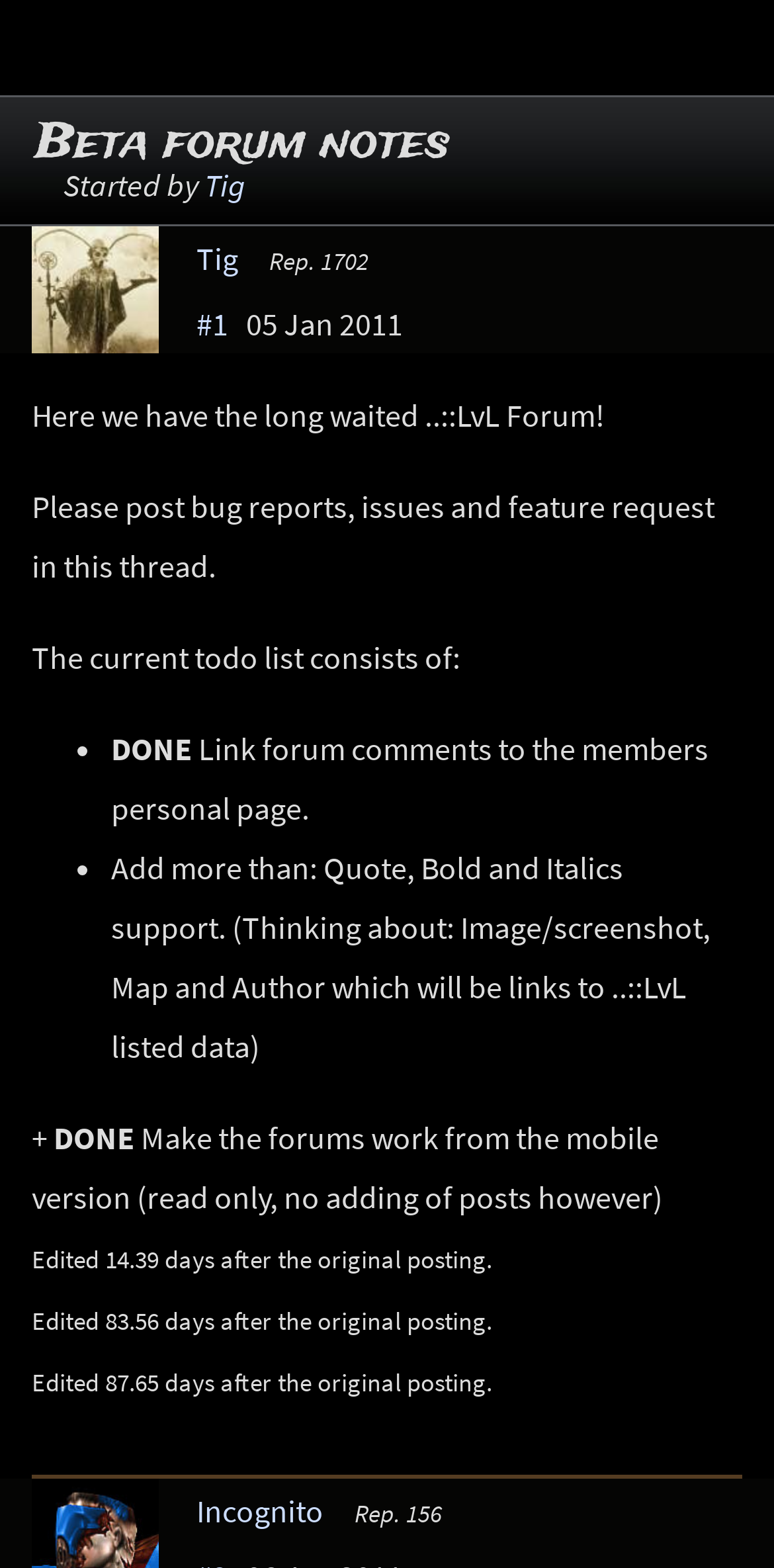Provide your answer to the question using just one word or phrase: What is the text above the 'Sign in' link?

Already registered?